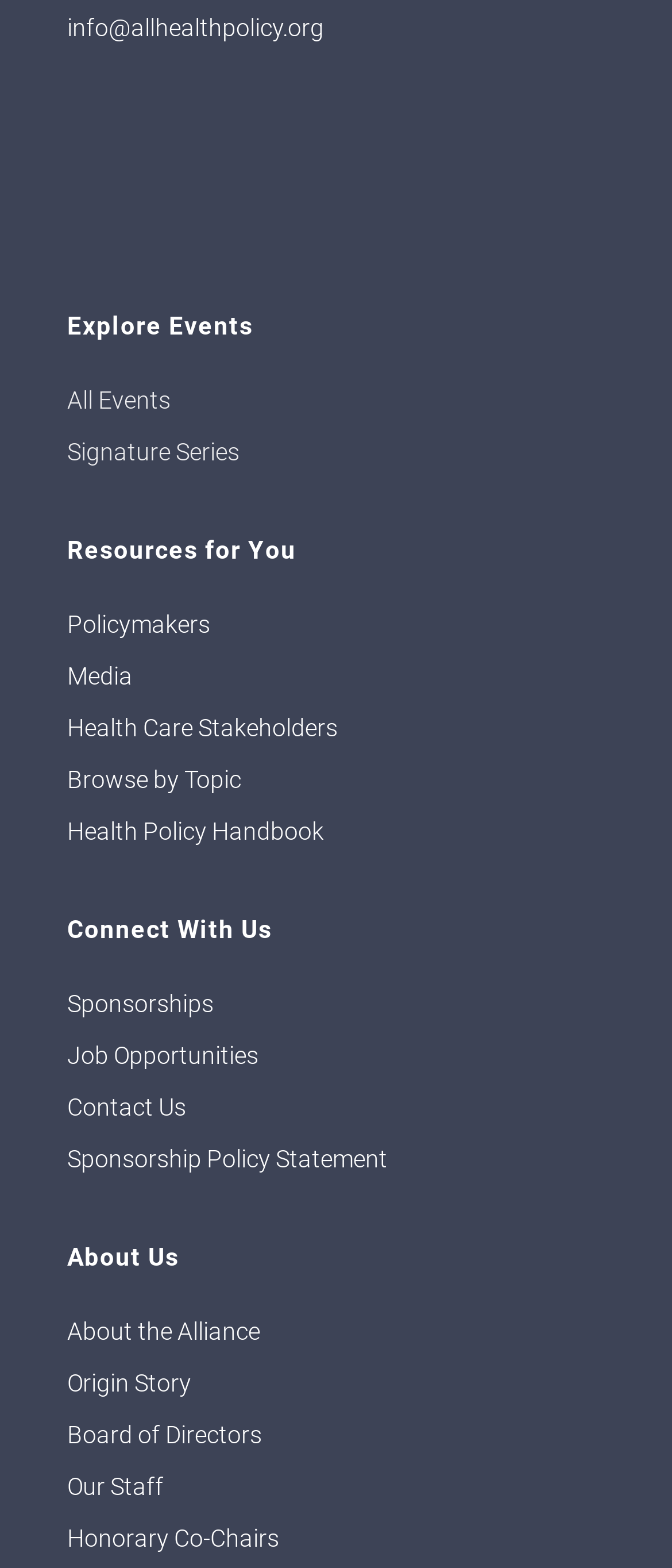How many links are available on the webpage?
Please look at the screenshot and answer using one word or phrase.

24